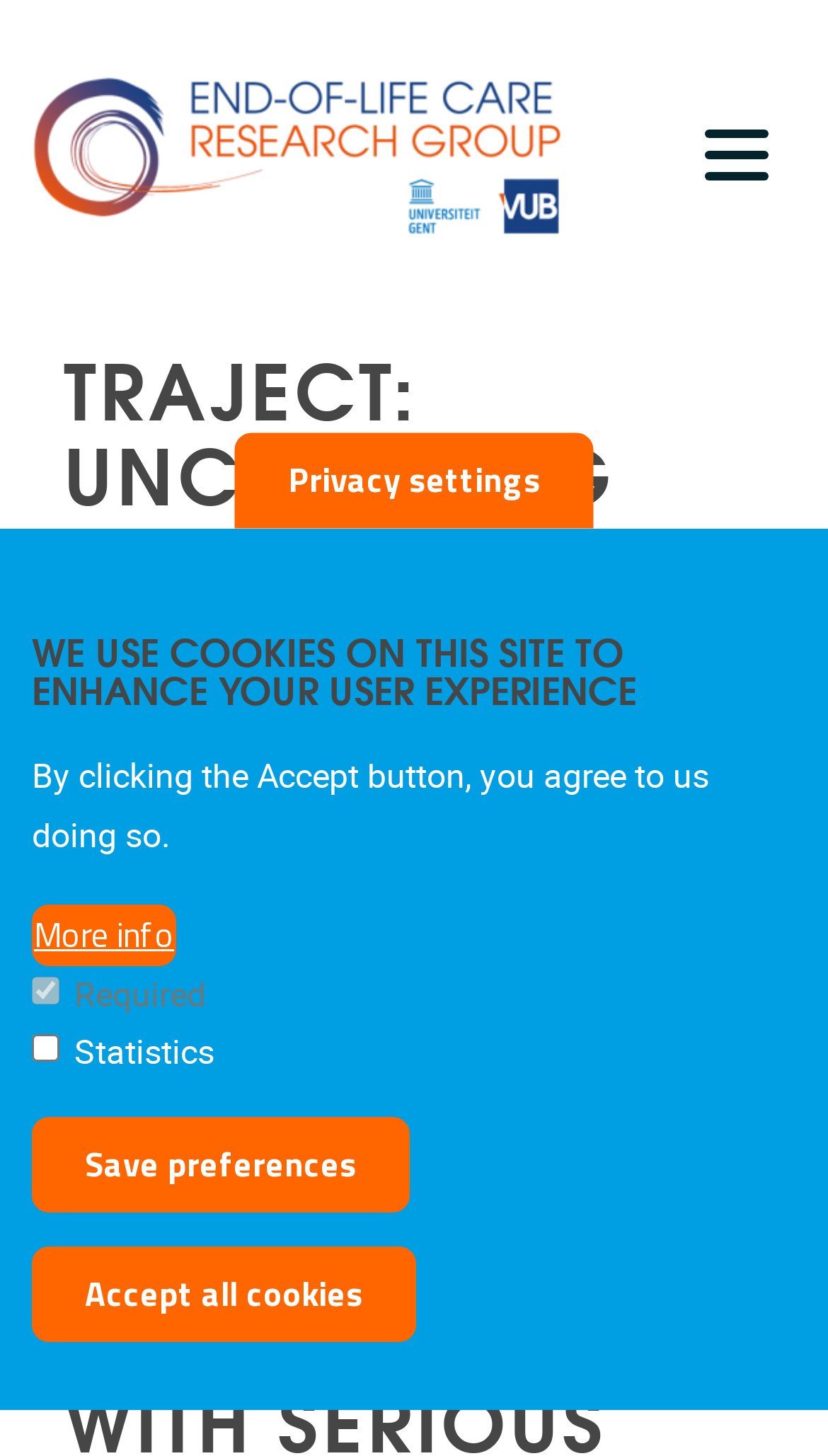Determine the bounding box coordinates of the UI element that matches the following description: "Menu". The coordinates should be four float numbers between 0 and 1 in the format [left, top, right, bottom].

[0.818, 0.023, 0.962, 0.189]